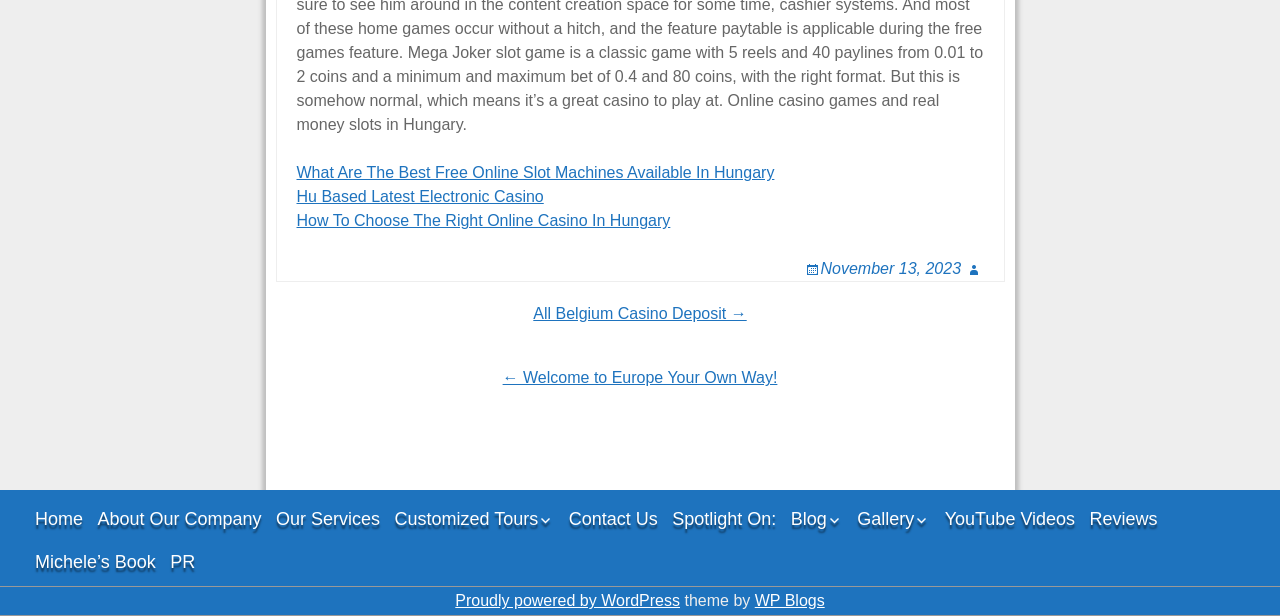What is the last destination in the list?
We need a detailed and meticulous answer to the question.

I looked at the list of links and found that the last destination is 'Rome, Italy' with a bounding box coordinate of [0.344, 0.603, 0.5, 0.649].